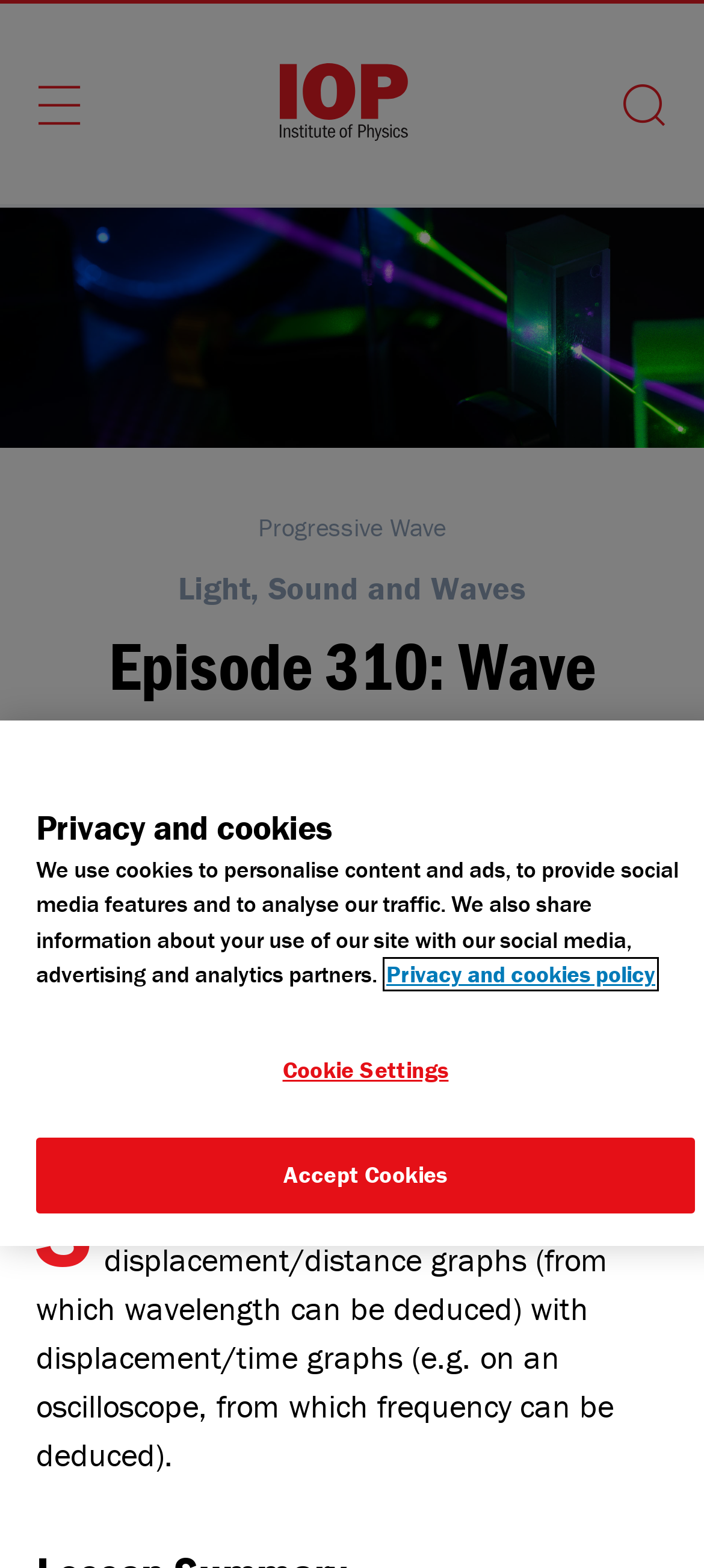Bounding box coordinates are to be given in the format (top-left x, top-left y, bottom-right x, bottom-right y). All values must be floating point numbers between 0 and 1. Provide the bounding box coordinate for the UI element described as: title="Home"

[0.397, 0.037, 0.59, 0.093]